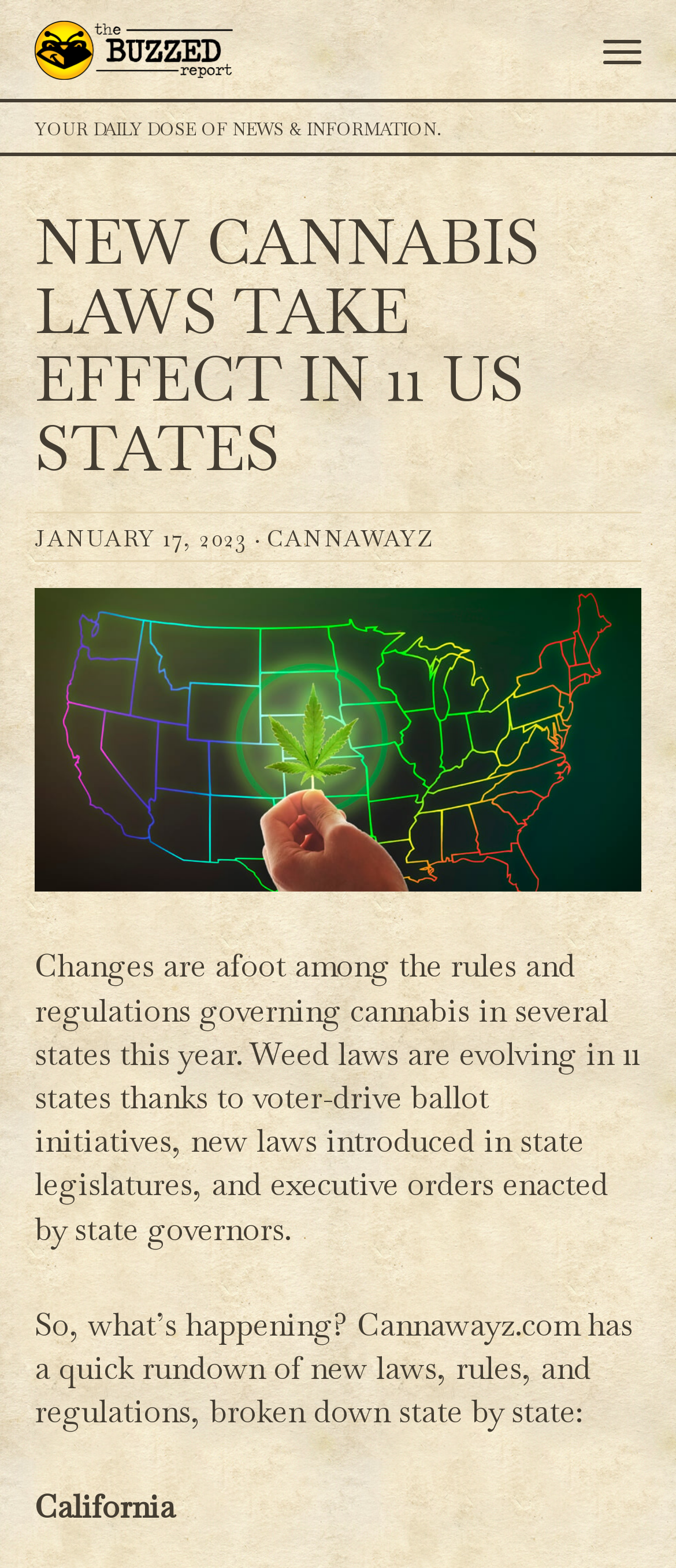What is the purpose of the webpage?
We need a detailed and meticulous answer to the question.

The webpage appears to be providing information about the changes in cannabis laws in 11 US states, with a detailed rundown of new laws, rules, and regulations, broken down state by state.